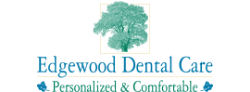Please provide a comprehensive answer to the question based on the screenshot: What is the focus of Edgewood Dental Care's services?

The logo reflects the practice's focus on patient-centric services, aiming to provide a welcoming and relaxing environment for clients seeking dental health solutions.